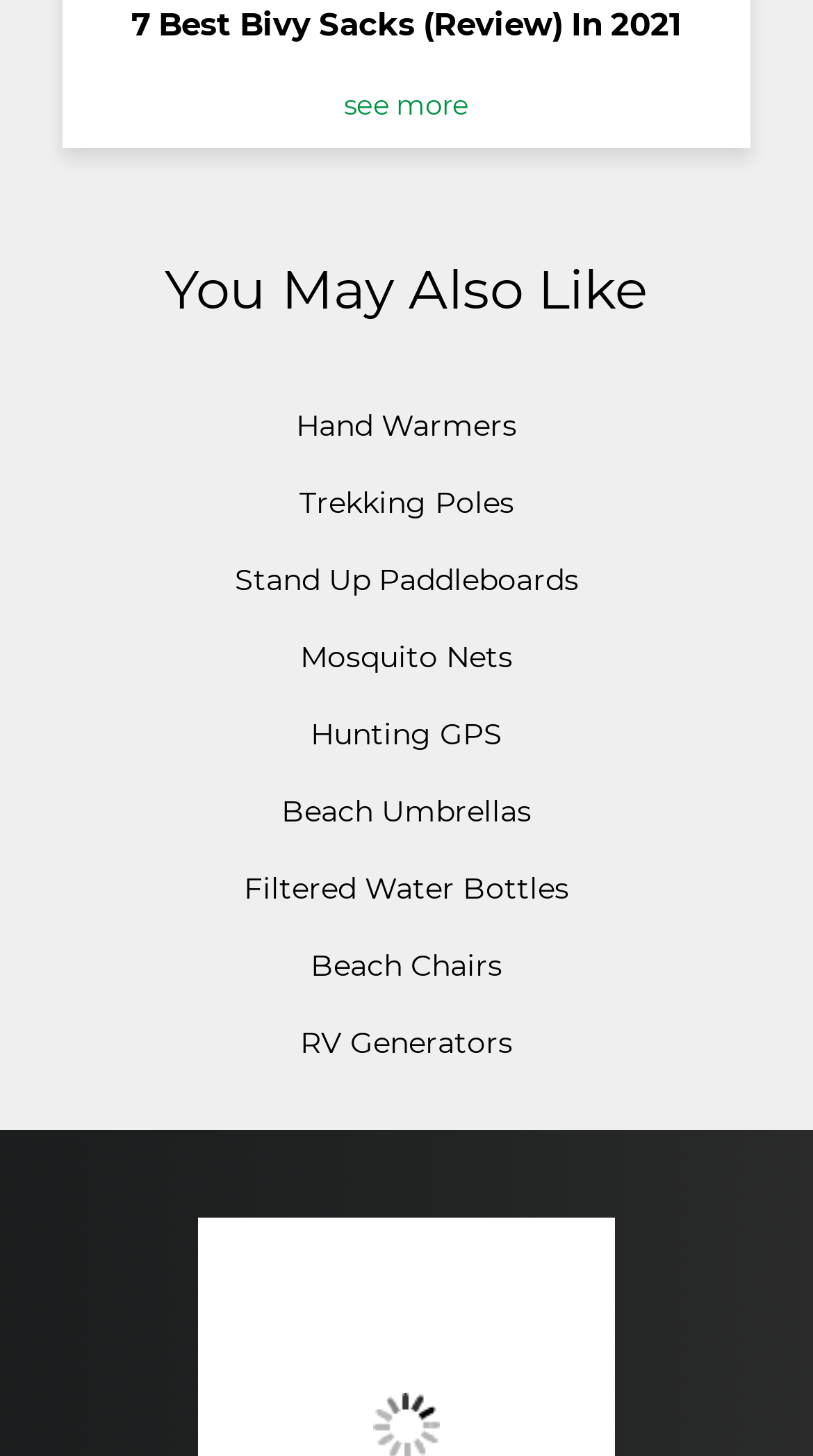What is the last related product category listed?
Answer with a single word or phrase by referring to the visual content.

RV Generators